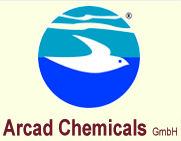Give a detailed account of everything present in the image.

The image displays the logo of Arcad Chemicals GmbH, characterized by a stylized depiction of a bird in flight against a vibrant backdrop of blue and turquoise waves. The logo features a circular design, emphasizing the company's commitment to innovation in chemical solutions. The text "Arcad Chemicals GmbH" is prominently displayed beneath the logo in a deep burgundy color, reflecting a professional and modern aesthetic. This logo encapsulates the identity of the company, which is dedicated to providing high-quality products and services for various industries.